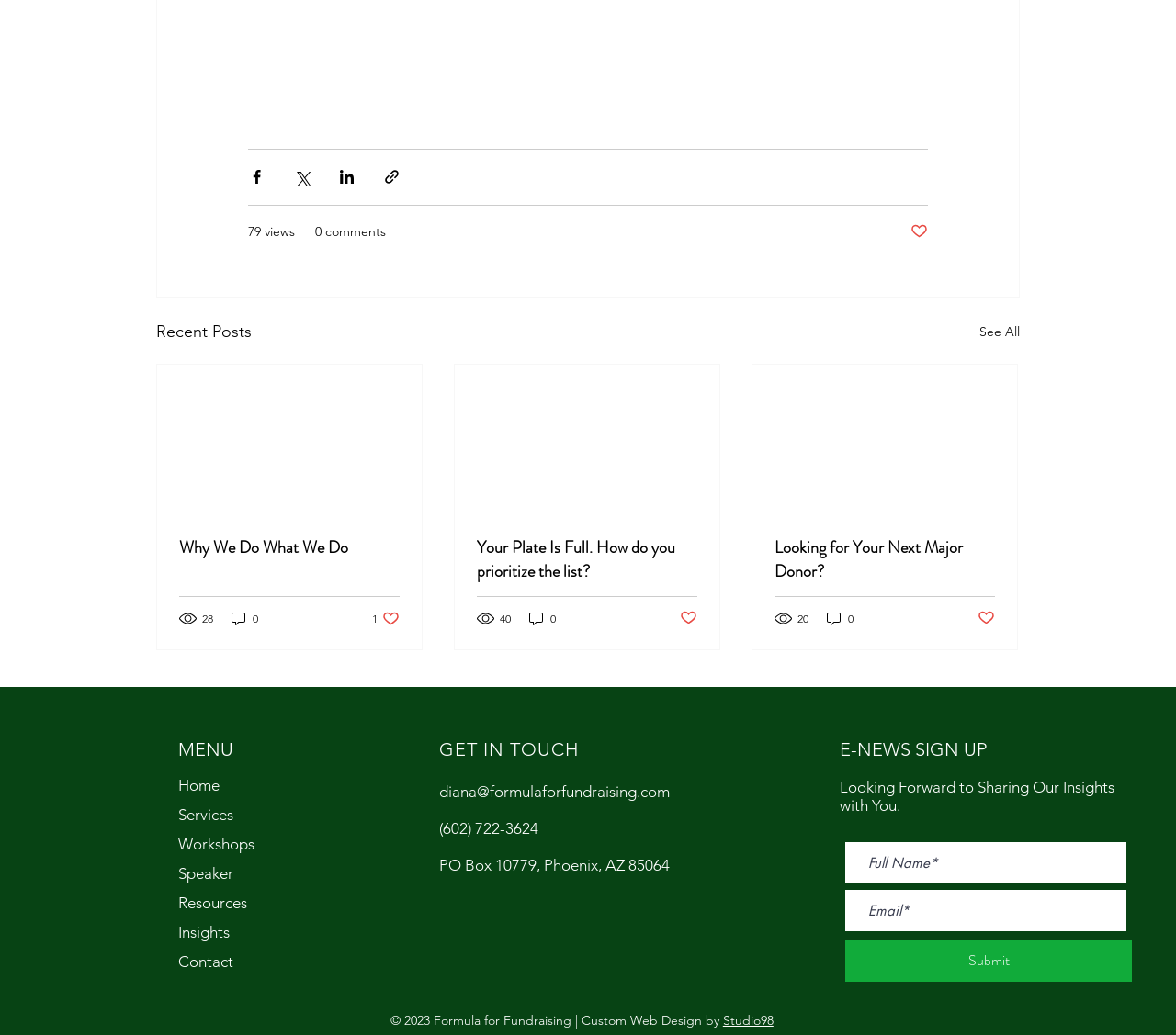Kindly determine the bounding box coordinates for the clickable area to achieve the given instruction: "Sign up for E-NEWS".

[0.719, 0.908, 0.963, 0.948]